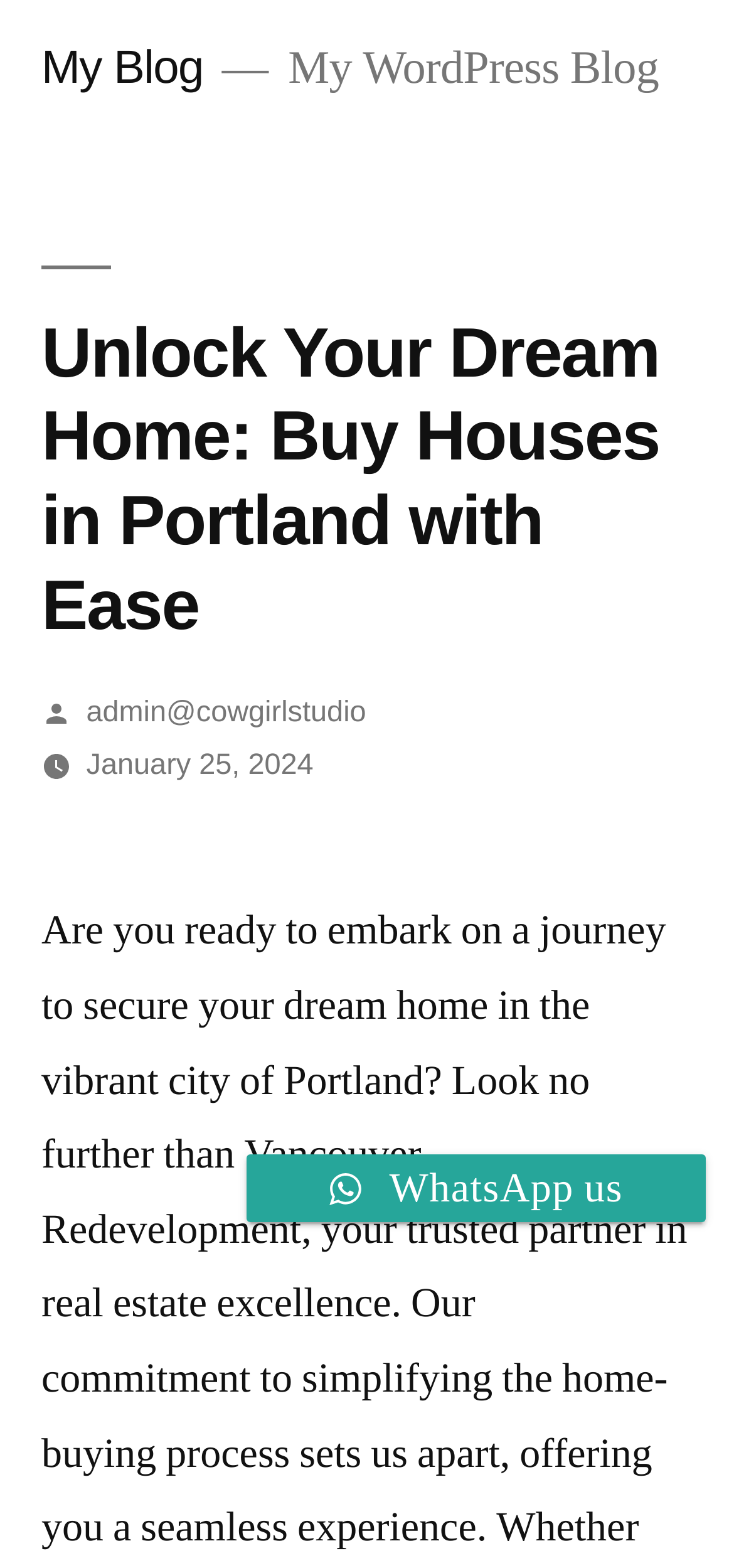Extract the primary heading text from the webpage.

Unlock Your Dream Home: Buy Houses in Portland with Ease